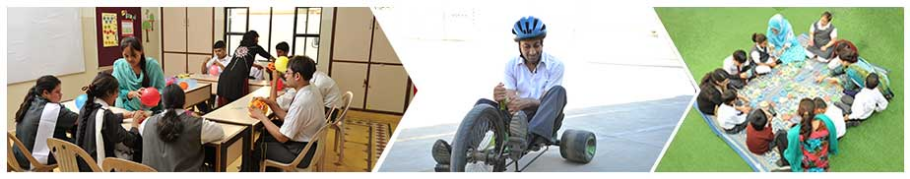What skill is being fostered by the group activity on the ground?
Please provide an in-depth and detailed response to the question.

The group of students gathering on the ground is participating in a group activity that fosters teamwork and communication skills, as observed on the right side of the image.